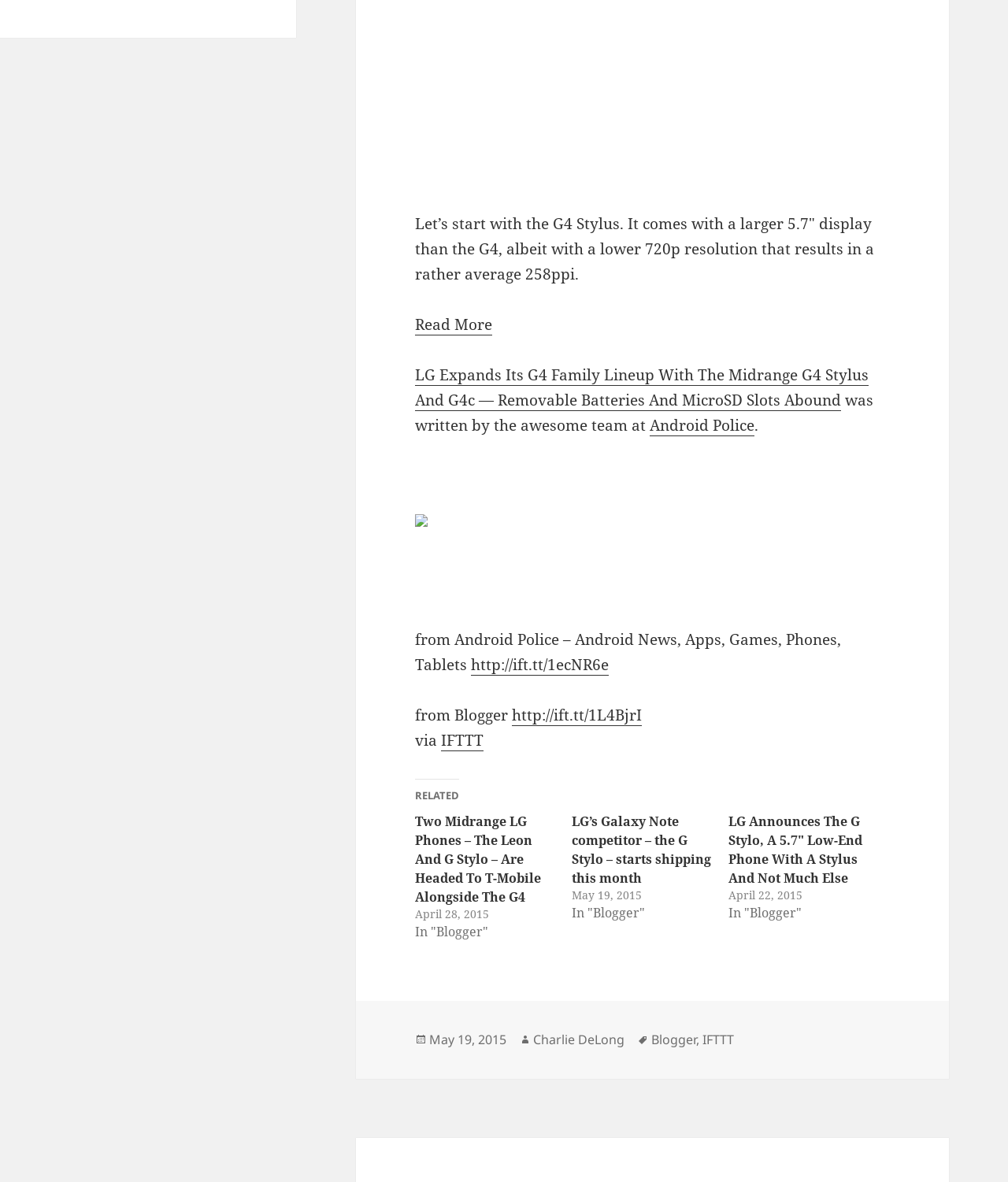What is the date of the article 'LG’s Galaxy Note competitor – the G Stylo – starts shipping this month'? Look at the image and give a one-word or short phrase answer.

May 19, 2015